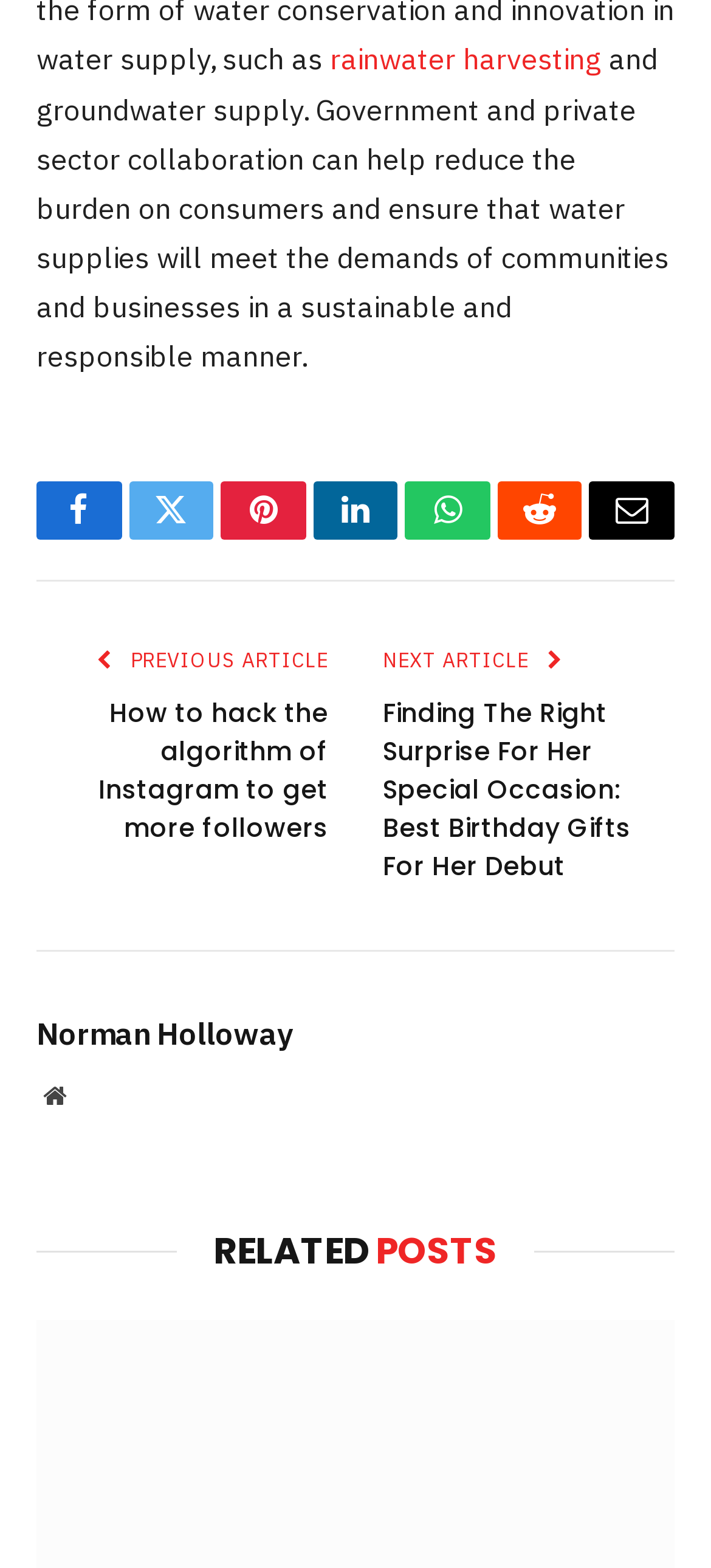Show the bounding box coordinates of the region that should be clicked to follow the instruction: "Check the link about fake profiles."

None